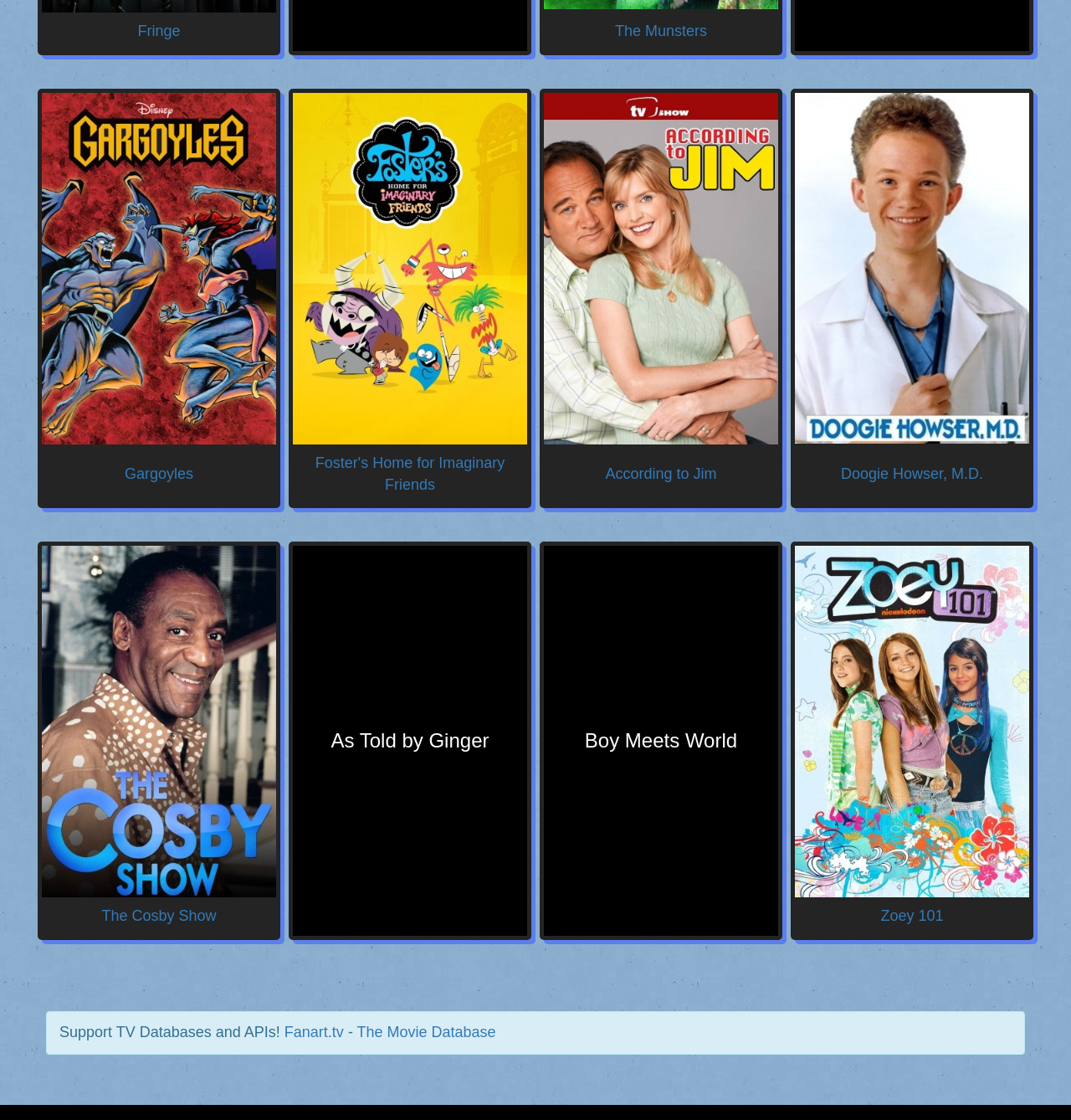Please identify the bounding box coordinates of the area that needs to be clicked to follow this instruction: "Click on Fringe".

[0.039, 0.011, 0.258, 0.045]